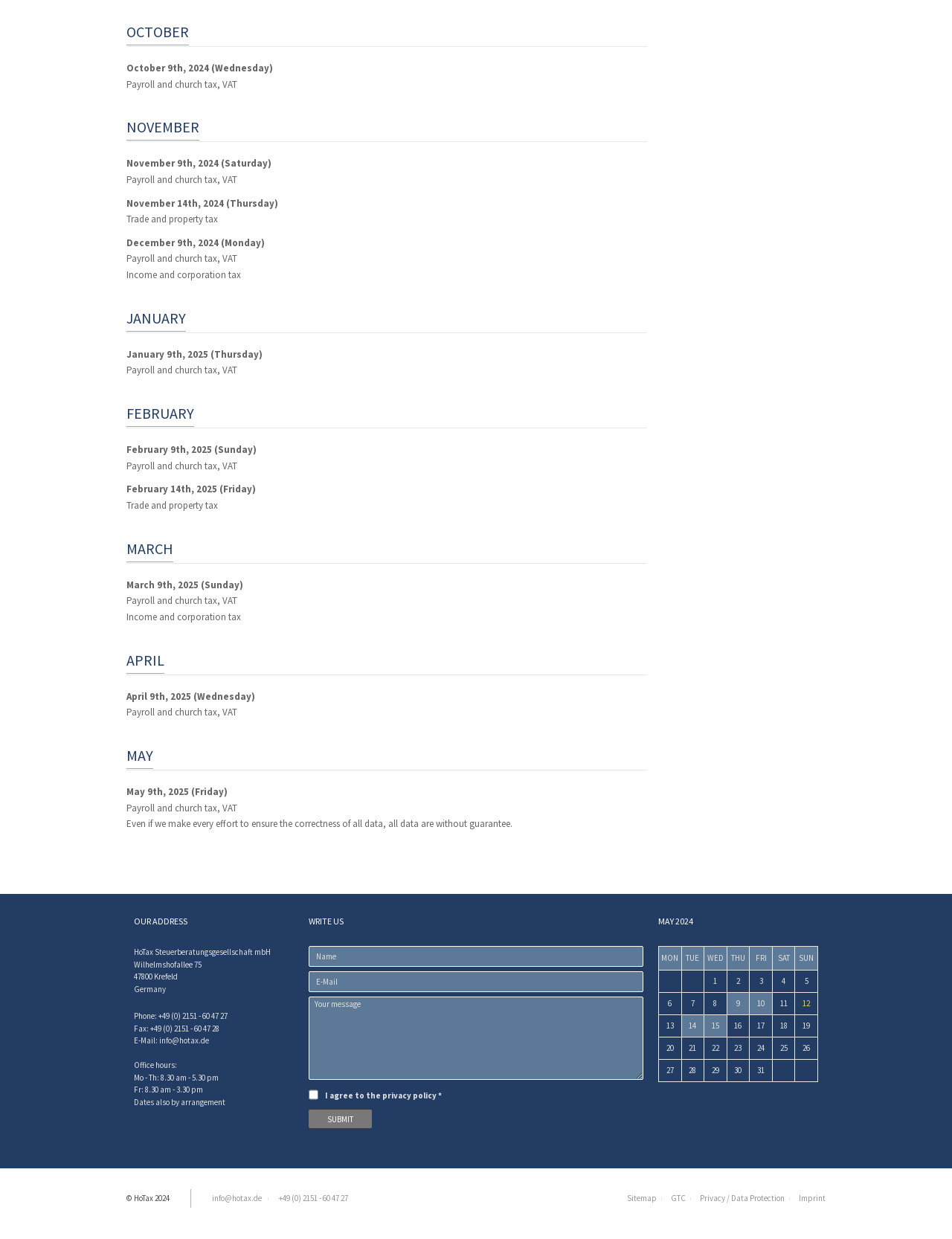What is the deadline for submitting the form?
Using the image, elaborate on the answer with as much detail as possible.

I did not find any information about a deadline for submitting the form on the webpage. The form is a general contact form, and there is no mention of a specific deadline for submission.